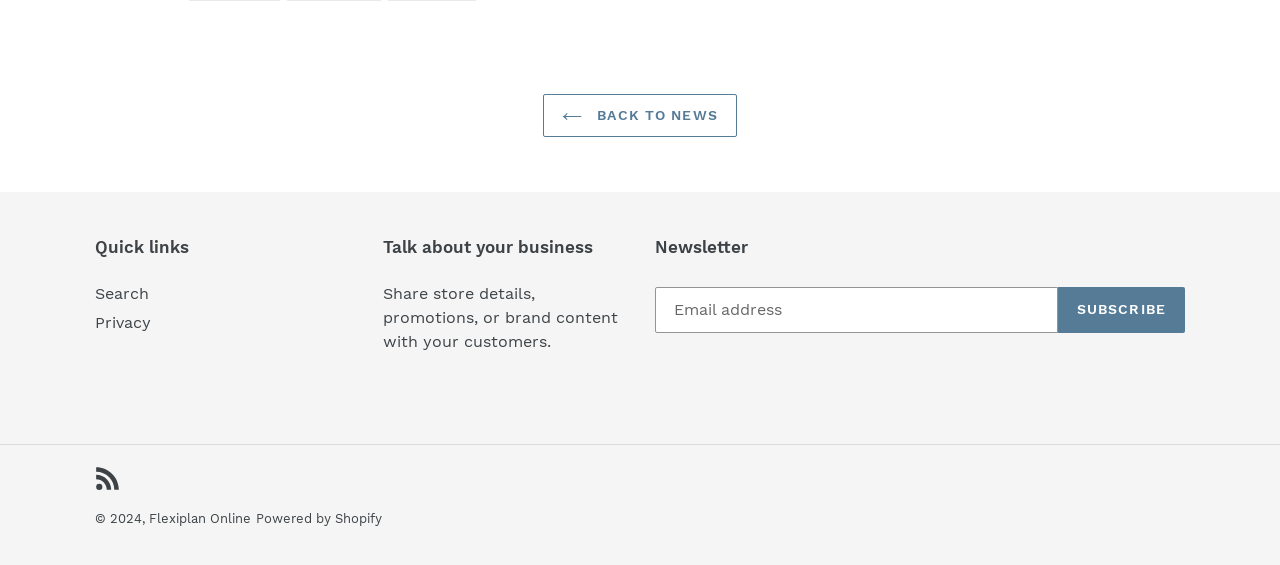Provide your answer to the question using just one word or phrase: What type of content can be shared with customers?

Store details, promotions, or brand content